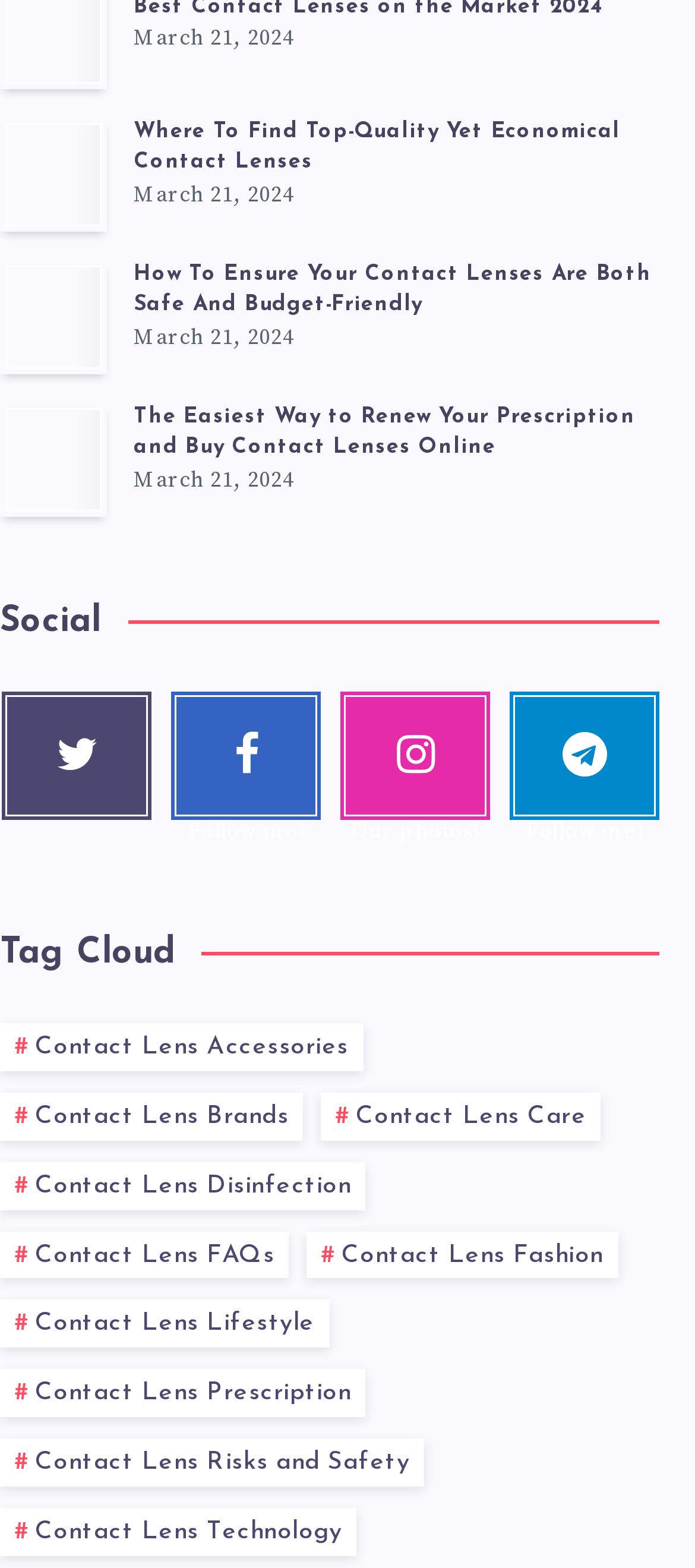Provide a short answer to the following question with just one word or phrase: What is the topic of the third article?

Renew Prescription and Buy Contact Lenses Online